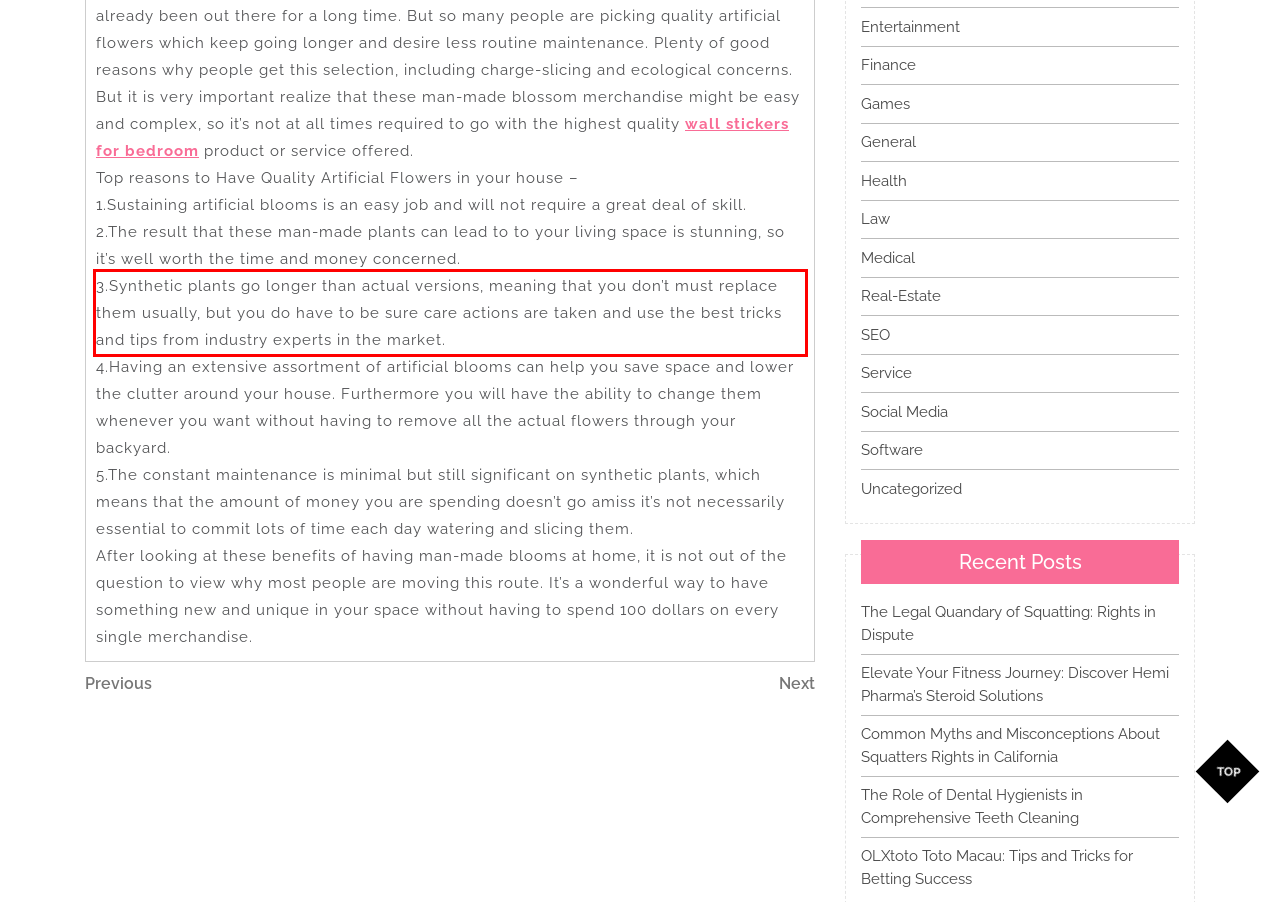You are given a webpage screenshot with a red bounding box around a UI element. Extract and generate the text inside this red bounding box.

3.Synthetic plants go longer than actual versions, meaning that you don’t must replace them usually, but you do have to be sure care actions are taken and use the best tricks and tips from industry experts in the market.